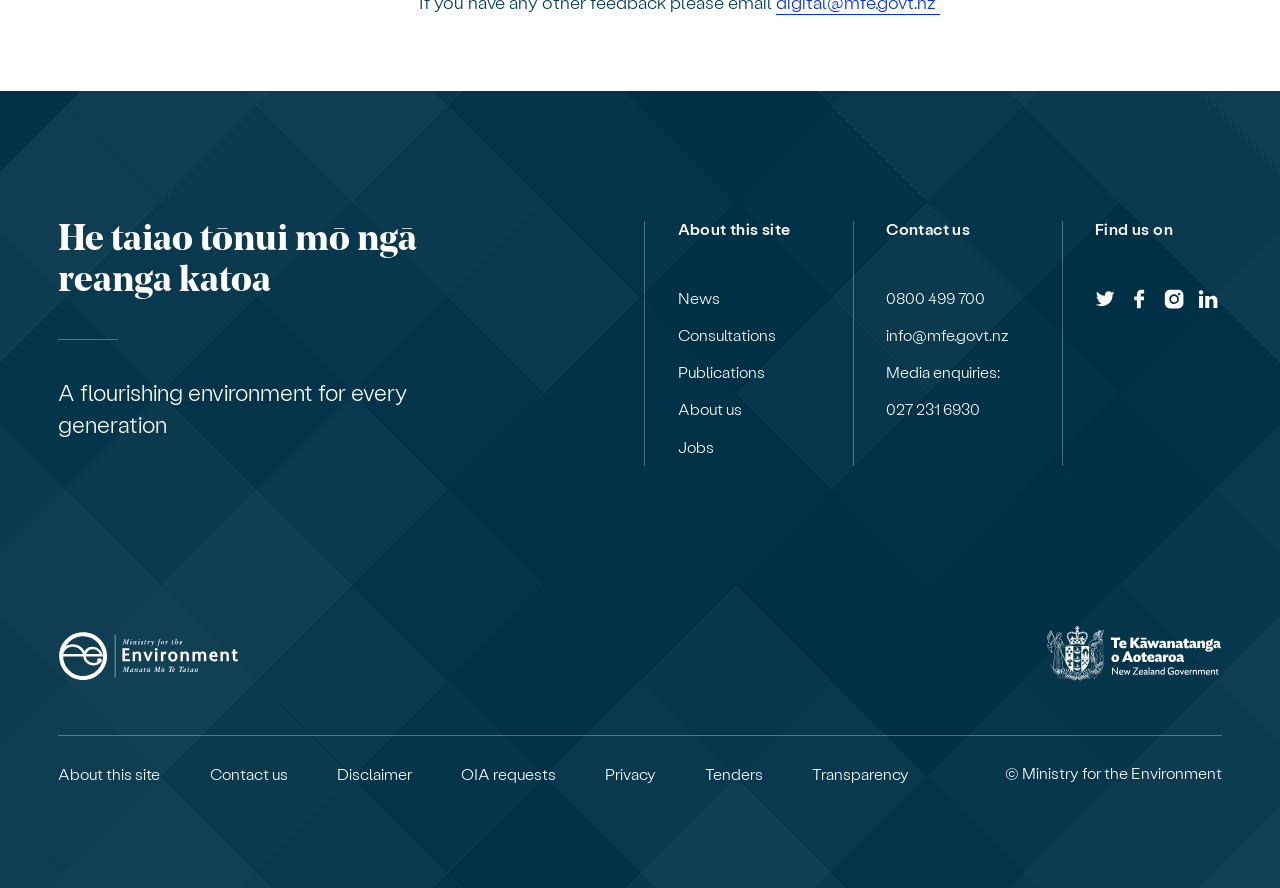Show the bounding box coordinates of the element that should be clicked to complete the task: "Click on News".

[0.529, 0.326, 0.562, 0.344]